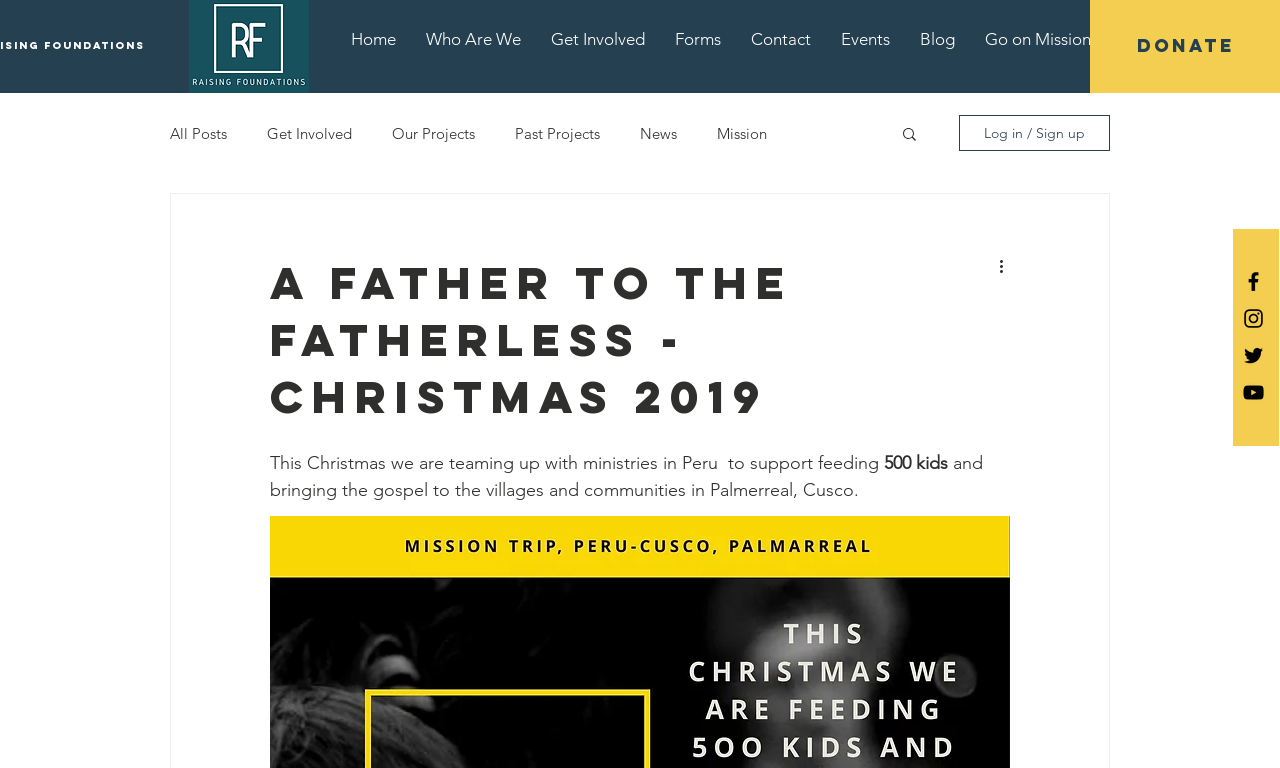Determine the main heading text of the webpage.

A Father to the Fatherless - Christmas 2019